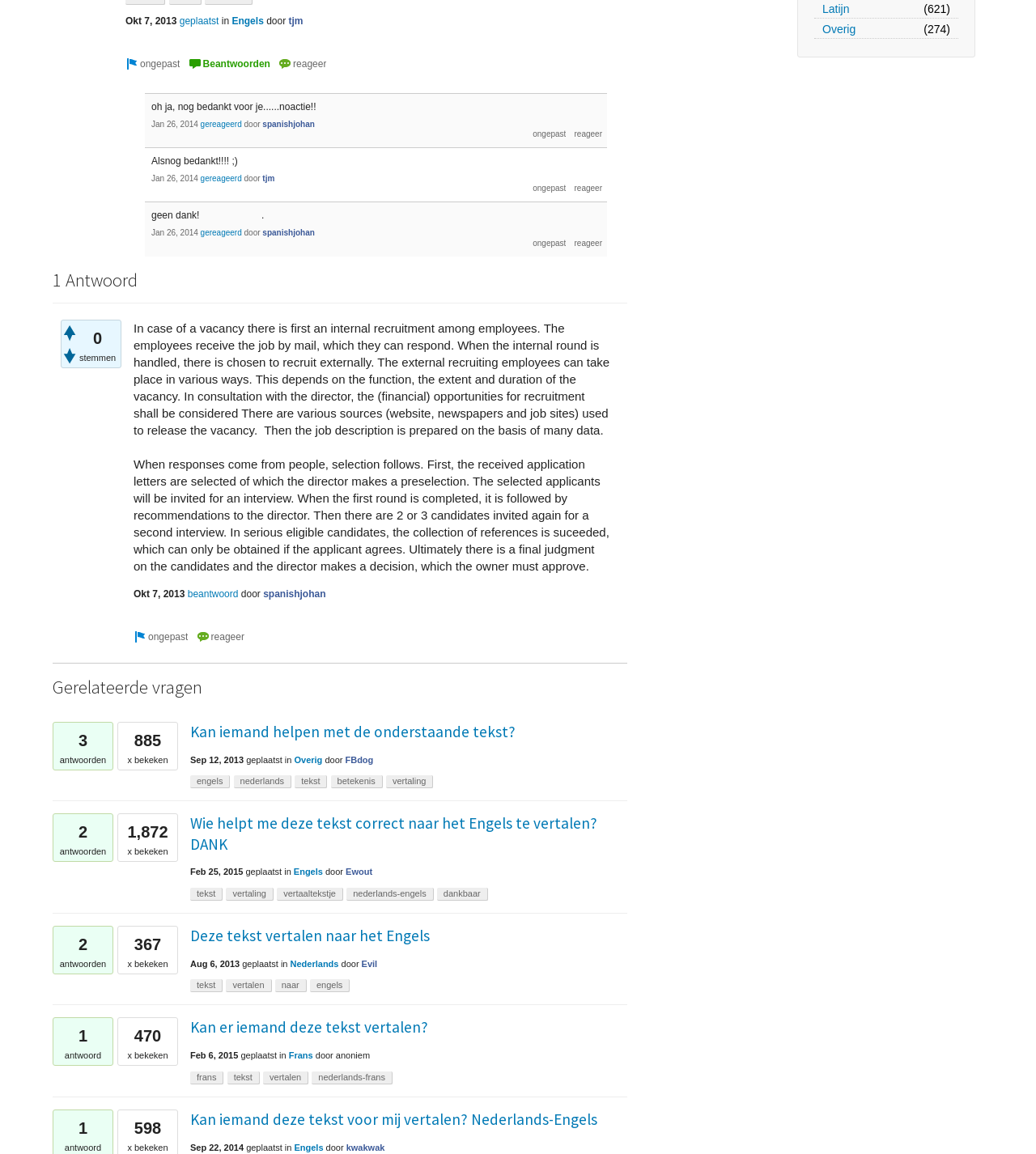Please locate the UI element described by "name="q_doanswer" title="Beantwoord deze vraag" value="beantwoorden"" and provide its bounding box coordinates.

[0.182, 0.047, 0.261, 0.064]